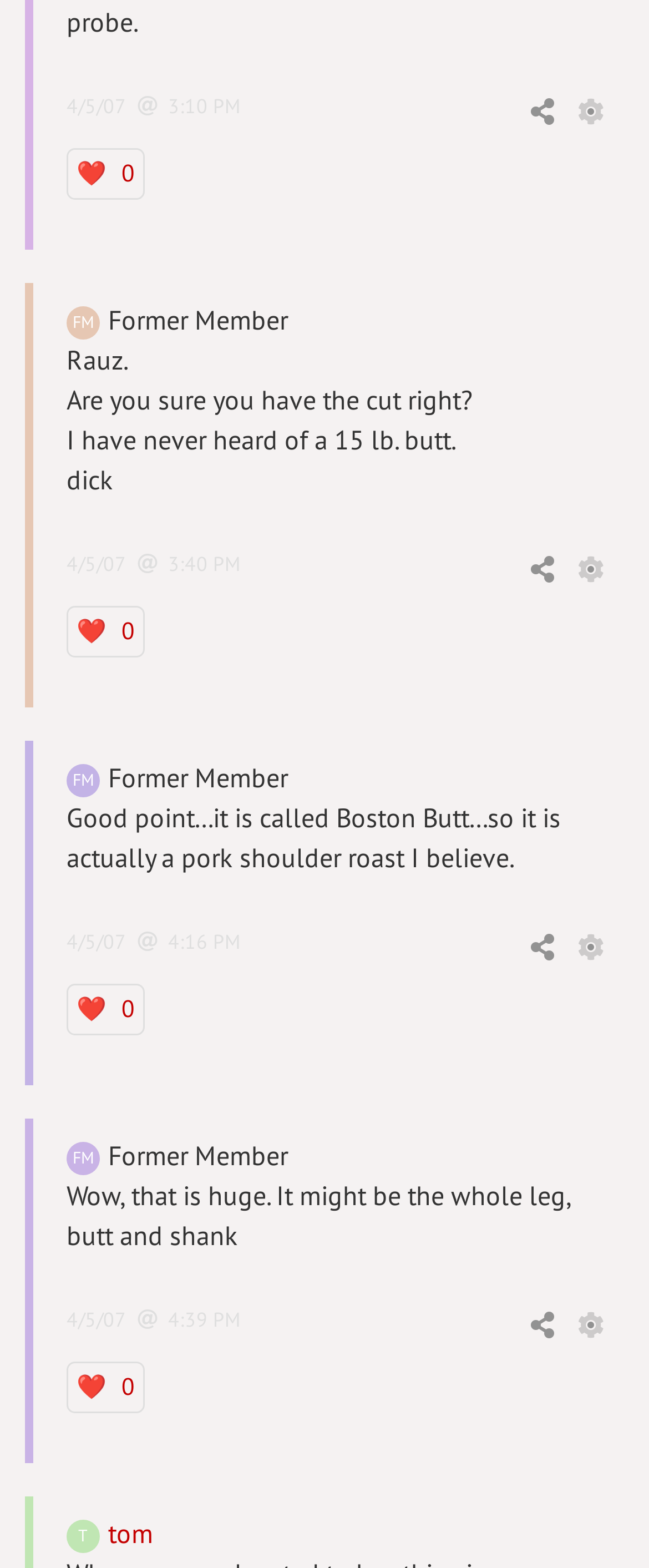Give a succinct answer to this question in a single word or phrase: 
How many comments are there in this webpage?

4